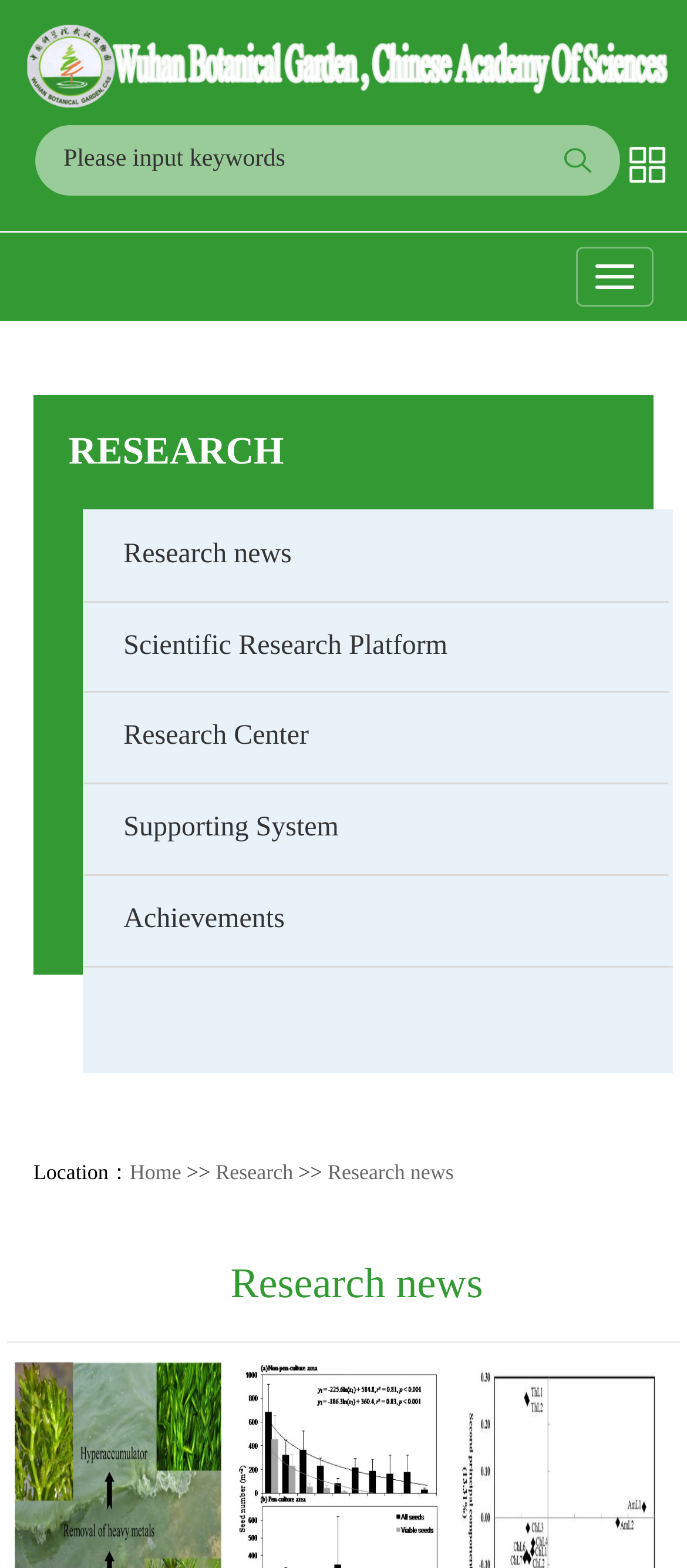Generate a detailed explanation of the webpage's features and information.

The webpage is about the Wuhan Botanical Garden, which is part of the Chinese Academy of Sciences. At the top of the page, there is a large image that spans almost the entire width of the page. Below the image, there is a search bar where users can input keywords, accompanied by a "Submit" button to the right. To the right of the search bar, there is another button with no text.

On the top-right corner of the page, there is a "Toggle navigation" button. Below the search bar, there is a heading that reads "RESEARCH", which is a clickable link. Underneath the heading, there is a horizontal tab list with five links: "Research news", "Scientific Research Platform", "Research Center", "Supporting System", and "Achievements".

At the bottom of the page, there is a section that displays the current location, with a breadcrumb trail showing the path from "Home" to "Research" to "Research news". Above this section, there is a horizontal separator line that spans the width of the page.